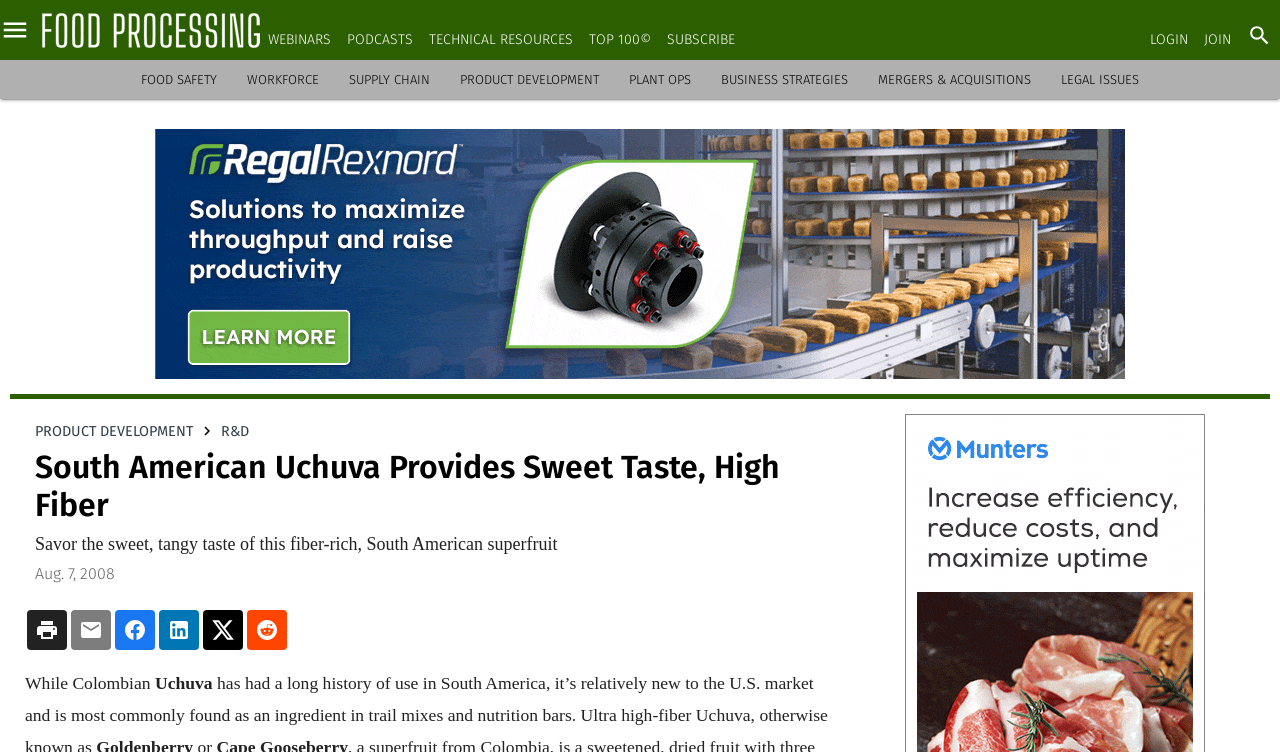Extract the bounding box of the UI element described as: "Fluid Handling".

[0.0, 0.225, 0.025, 0.27]